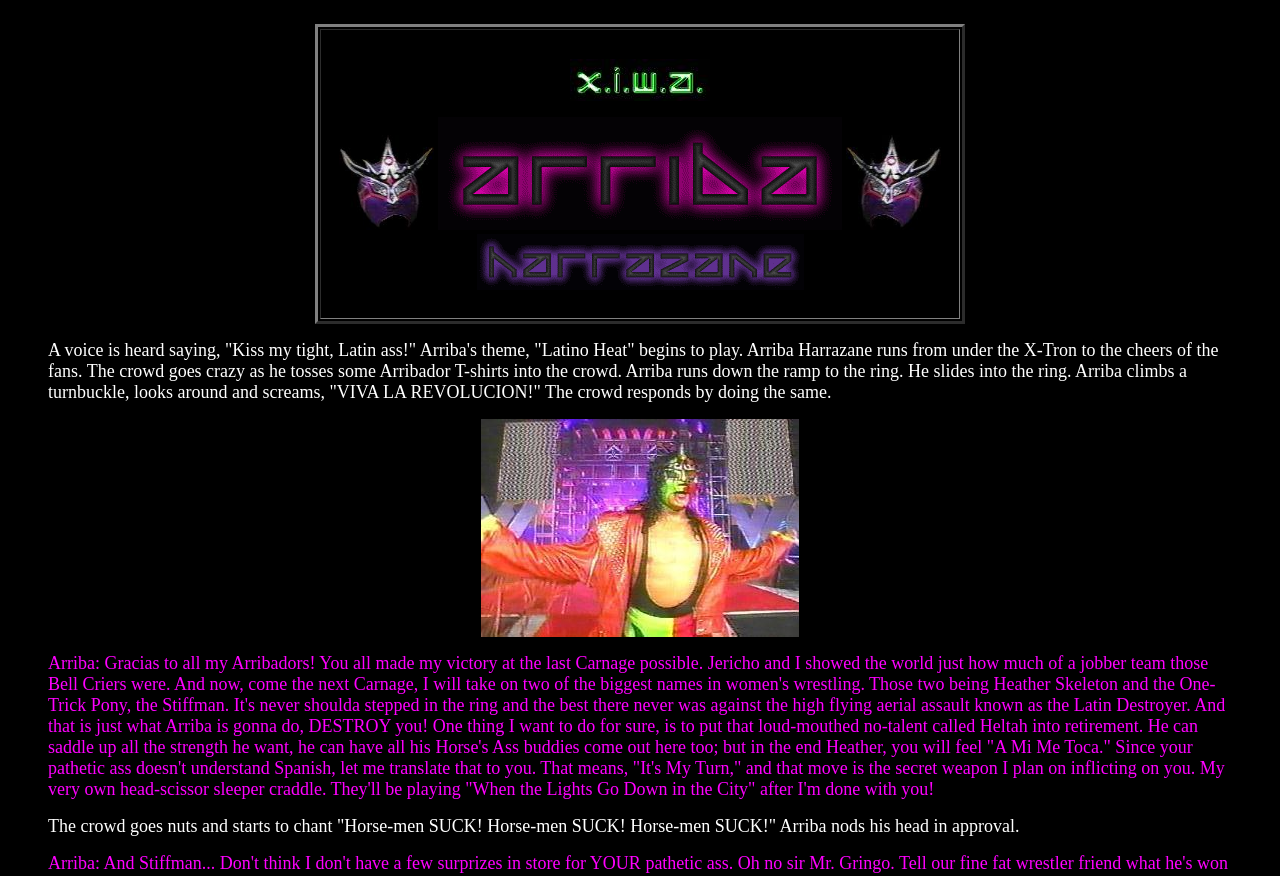How many images are on the webpage?
Based on the visual content, answer with a single word or a brief phrase.

5